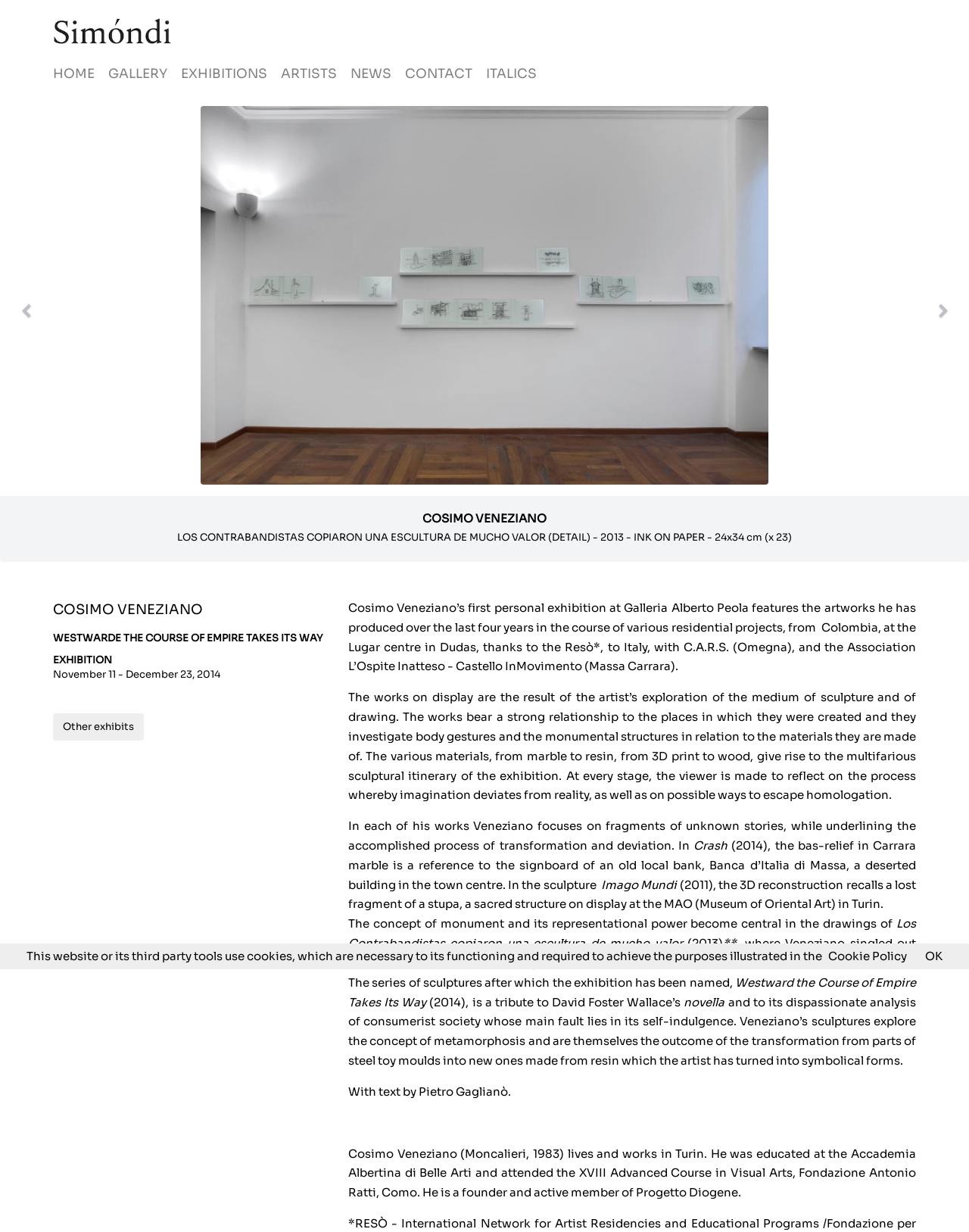Extract the bounding box of the UI element described as: "Cookie Policy".

[0.855, 0.77, 0.936, 0.782]